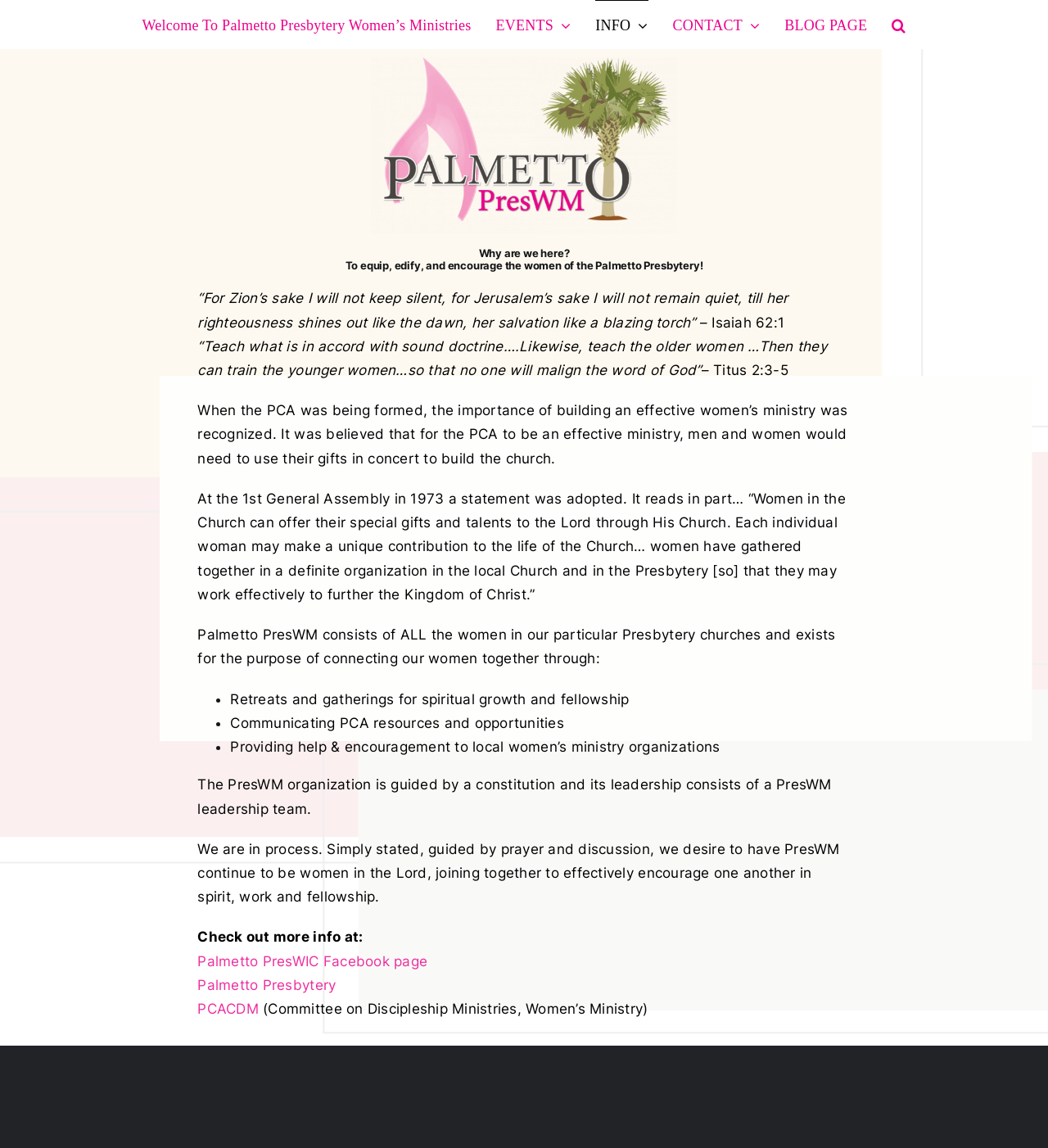Locate the bounding box coordinates of the clickable area needed to fulfill the instruction: "Read more about World Theatre Day".

None